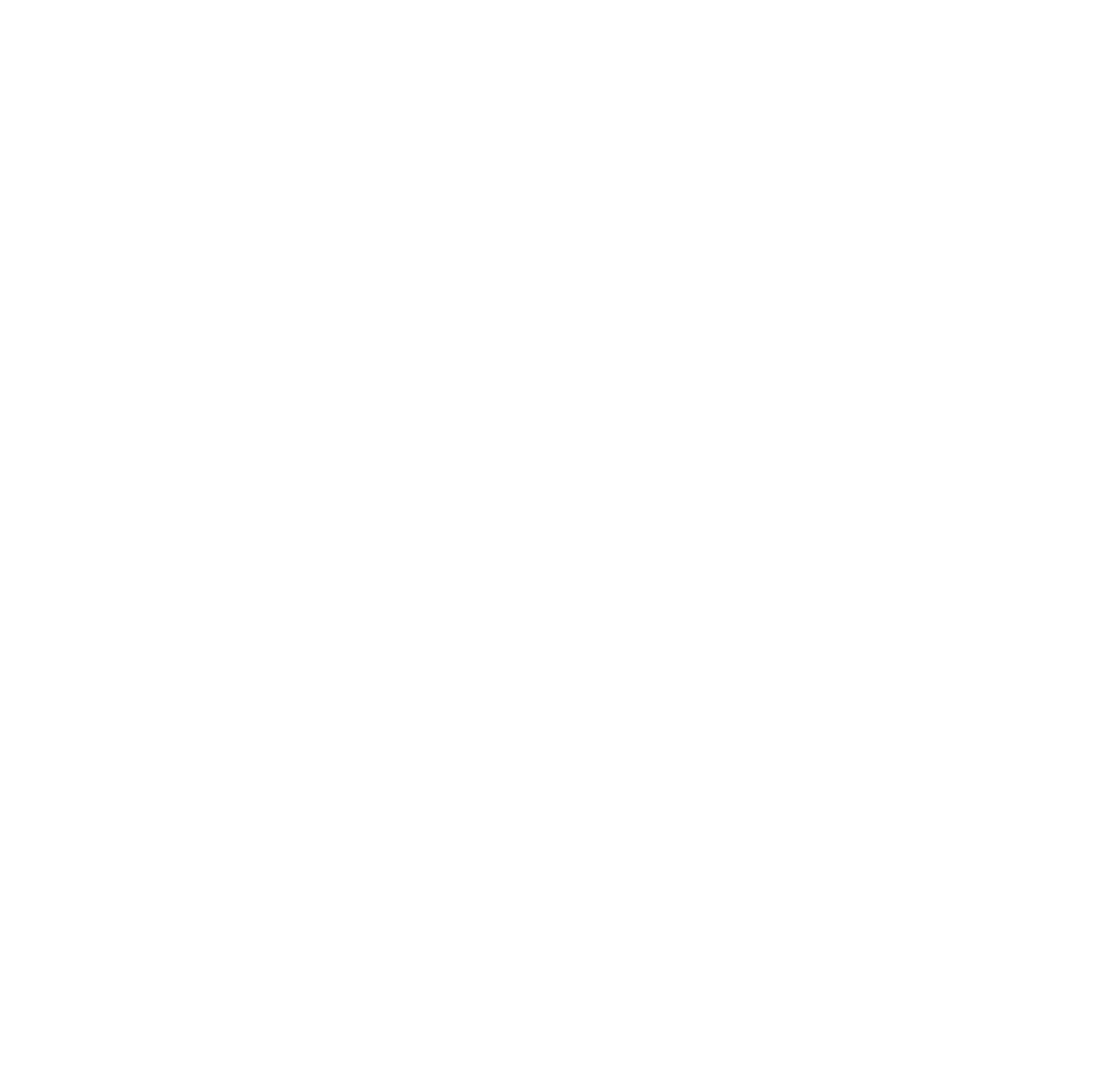What is the topic of the first podcast?
Using the visual information, reply with a single word or short phrase.

Women and the Great Wealth Transfer